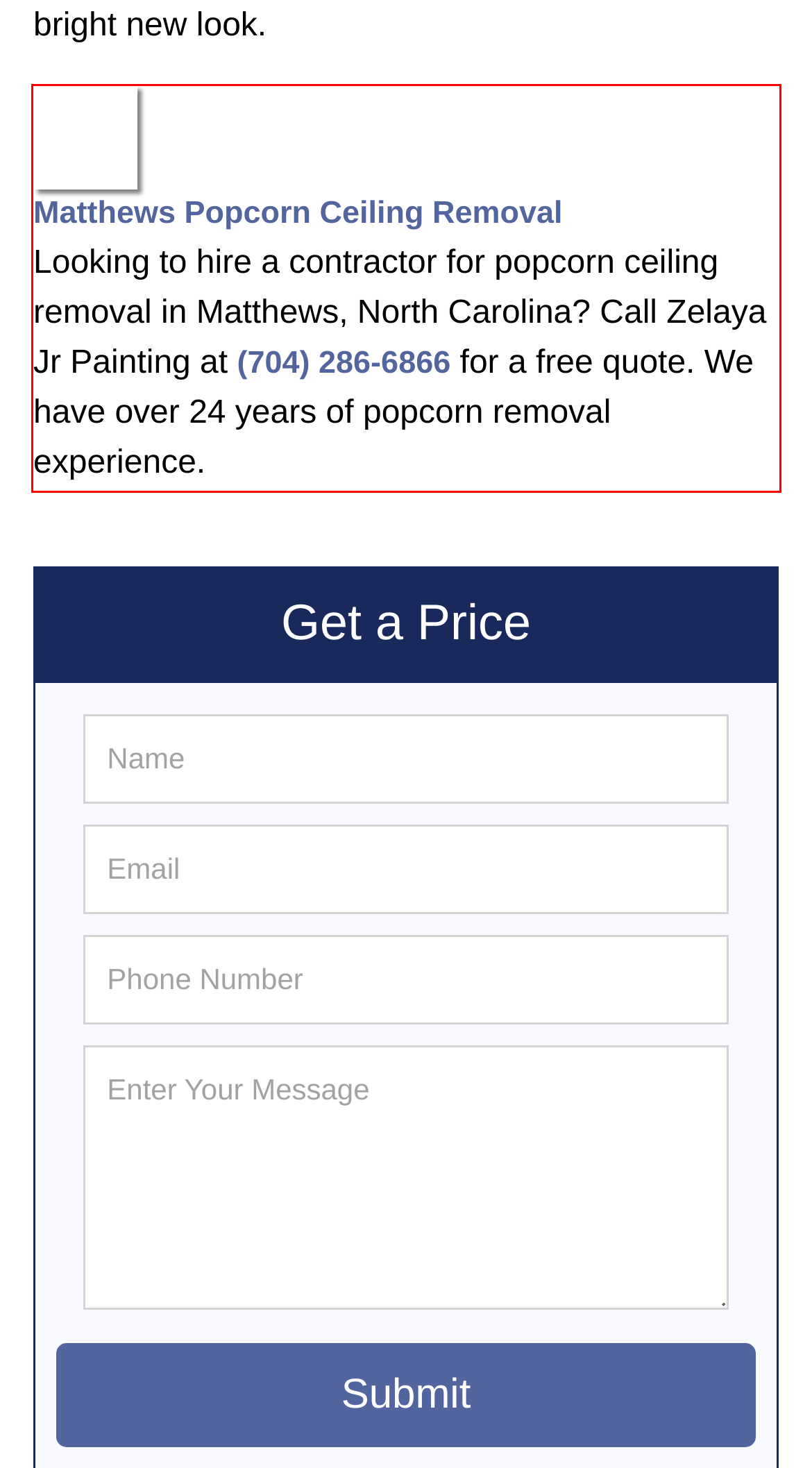Examine the webpage screenshot, find the red bounding box, and extract the text content within this marked area.

Matthews Popcorn Ceiling Removal Looking to hire a contractor for popcorn ceiling removal in Matthews, North Carolina? Call Zelaya Jr Painting at (704) 286-6866 for a free quote. We have over 24 years of popcorn removal experience.